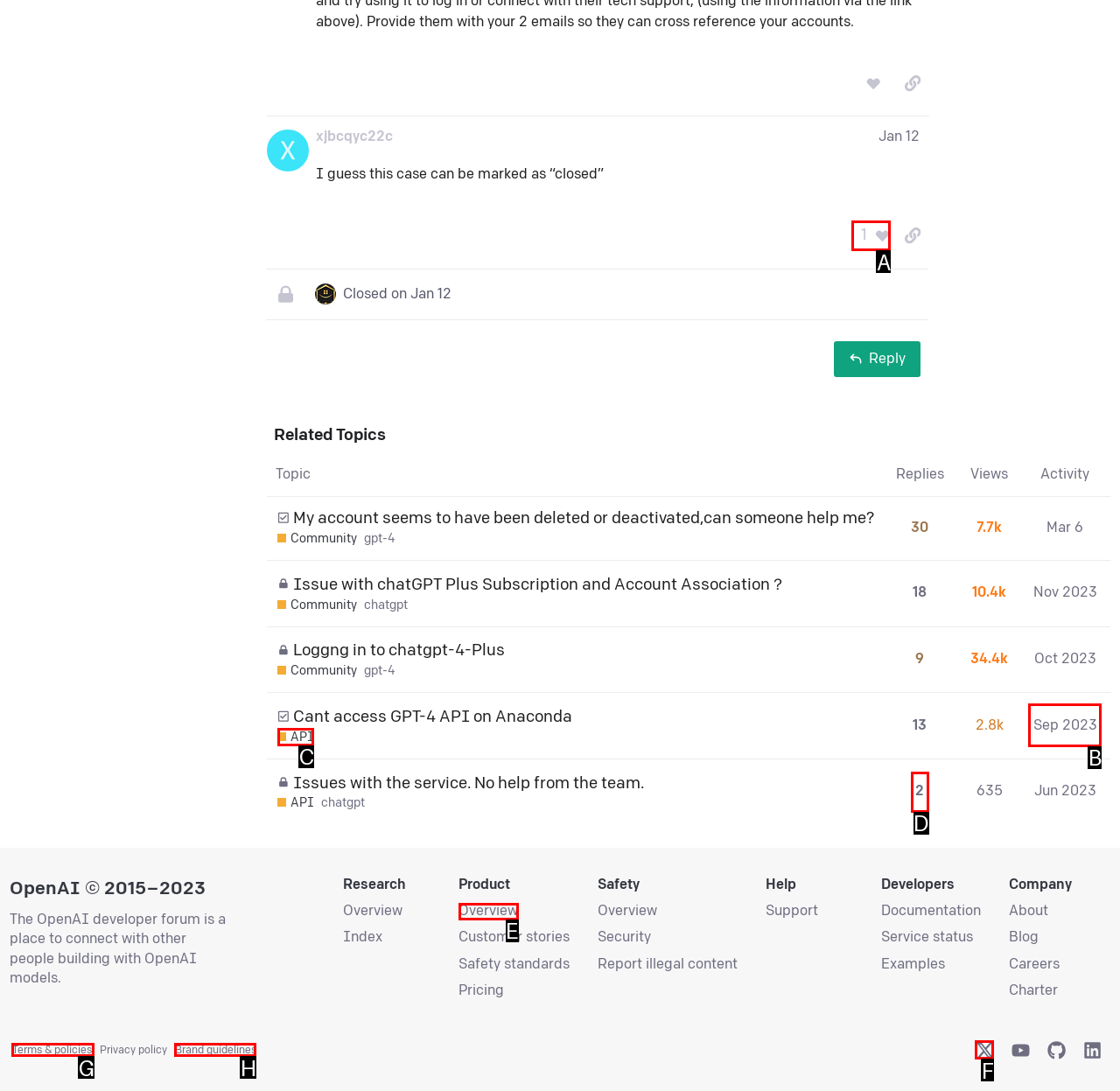Given the description: Terms & policies, identify the corresponding option. Answer with the letter of the appropriate option directly.

G